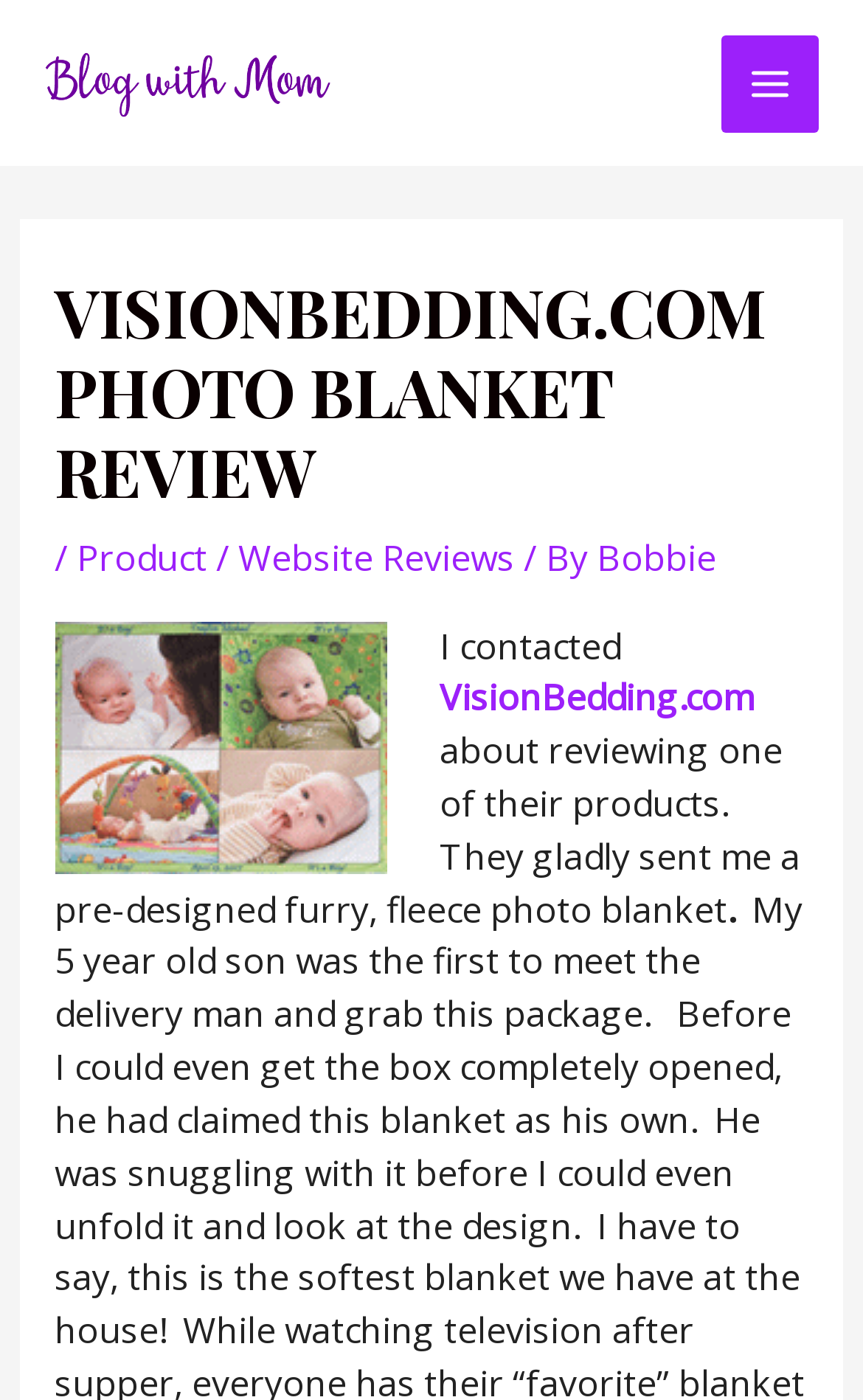What is the name of the blog?
Identify the answer in the screenshot and reply with a single word or phrase.

Blog With Mom